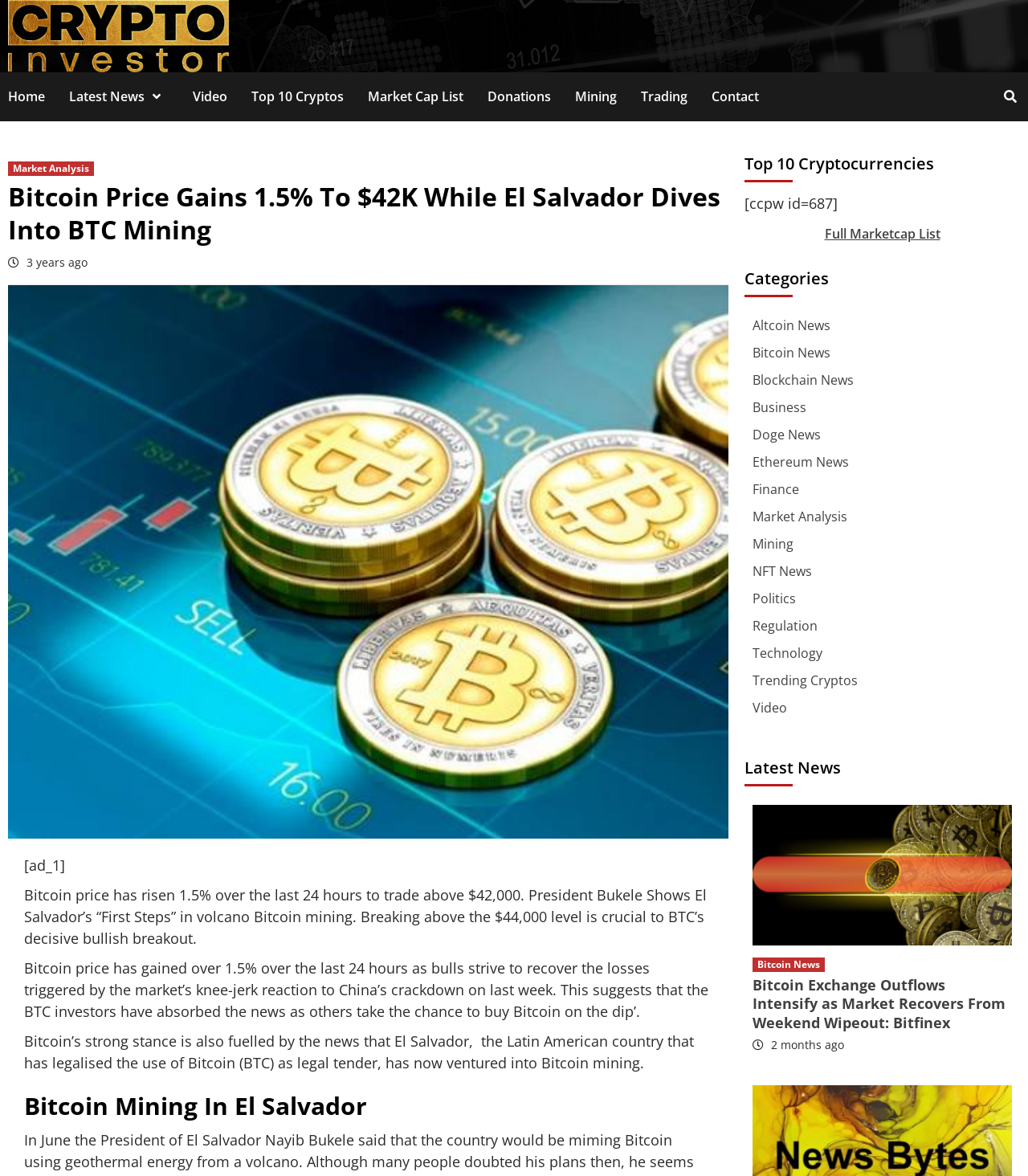How long ago was the news 'Bitcoin Price Gains 1.5% To $42K While El Salvador Dives Into BTC Mining' published?
Make sure to answer the question with a detailed and comprehensive explanation.

According to the webpage, the news 'Bitcoin Price Gains 1.5% To $42K While El Salvador Dives Into BTC Mining' was published 3 years ago.